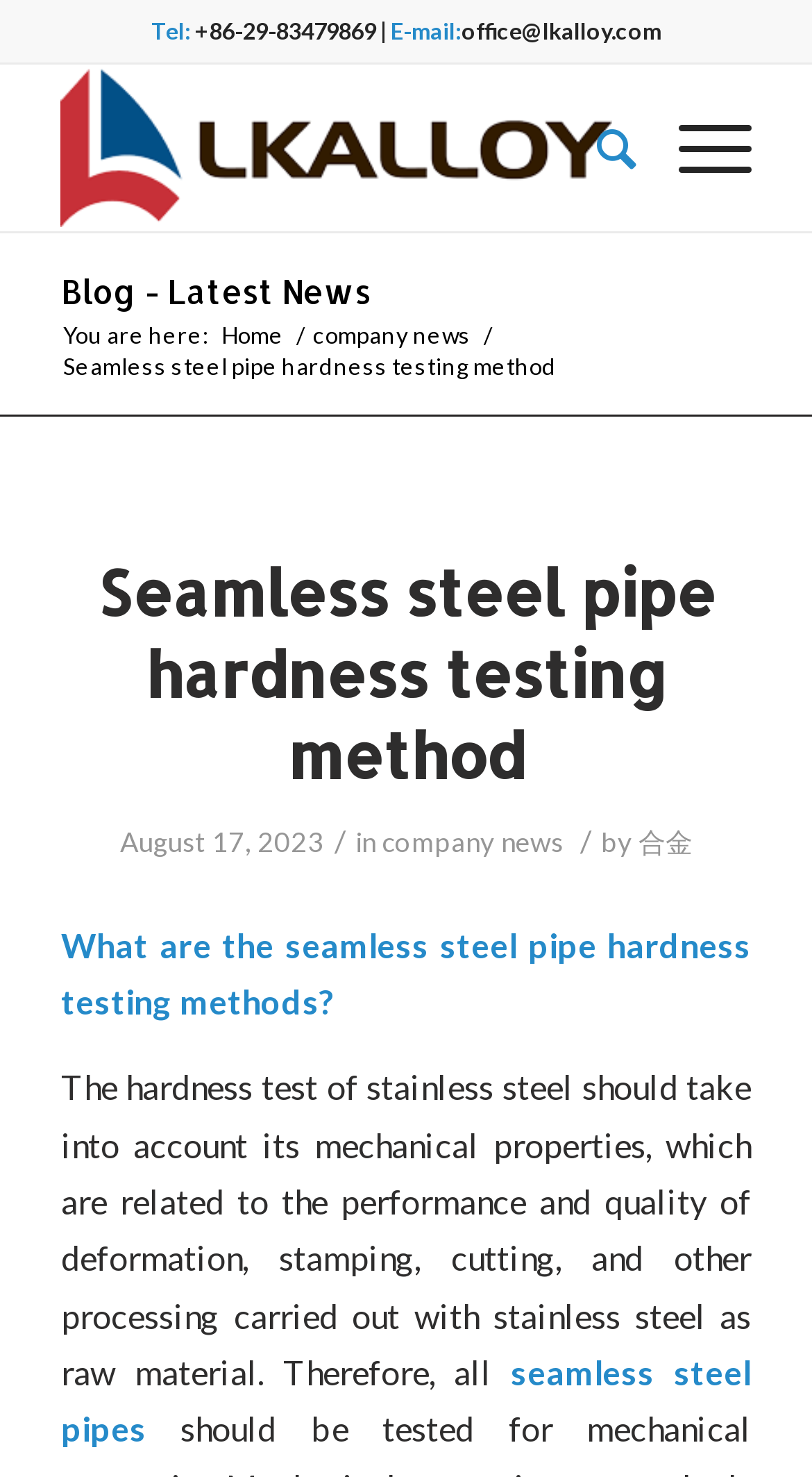Please mark the clickable region by giving the bounding box coordinates needed to complete this instruction: "Call the company".

[0.186, 0.011, 0.235, 0.03]